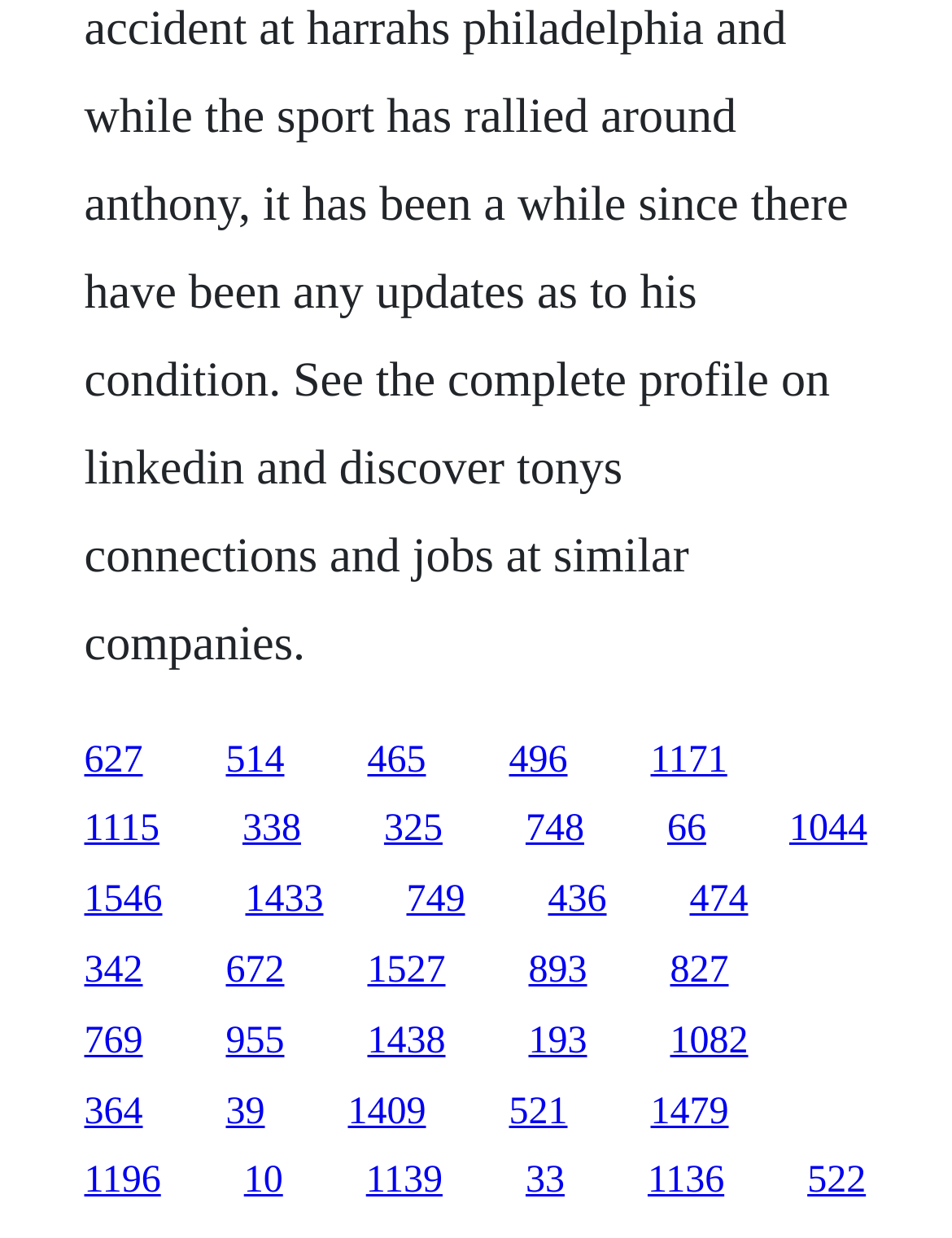Specify the bounding box coordinates of the area to click in order to follow the given instruction: "visit the third link."

[0.386, 0.597, 0.447, 0.63]